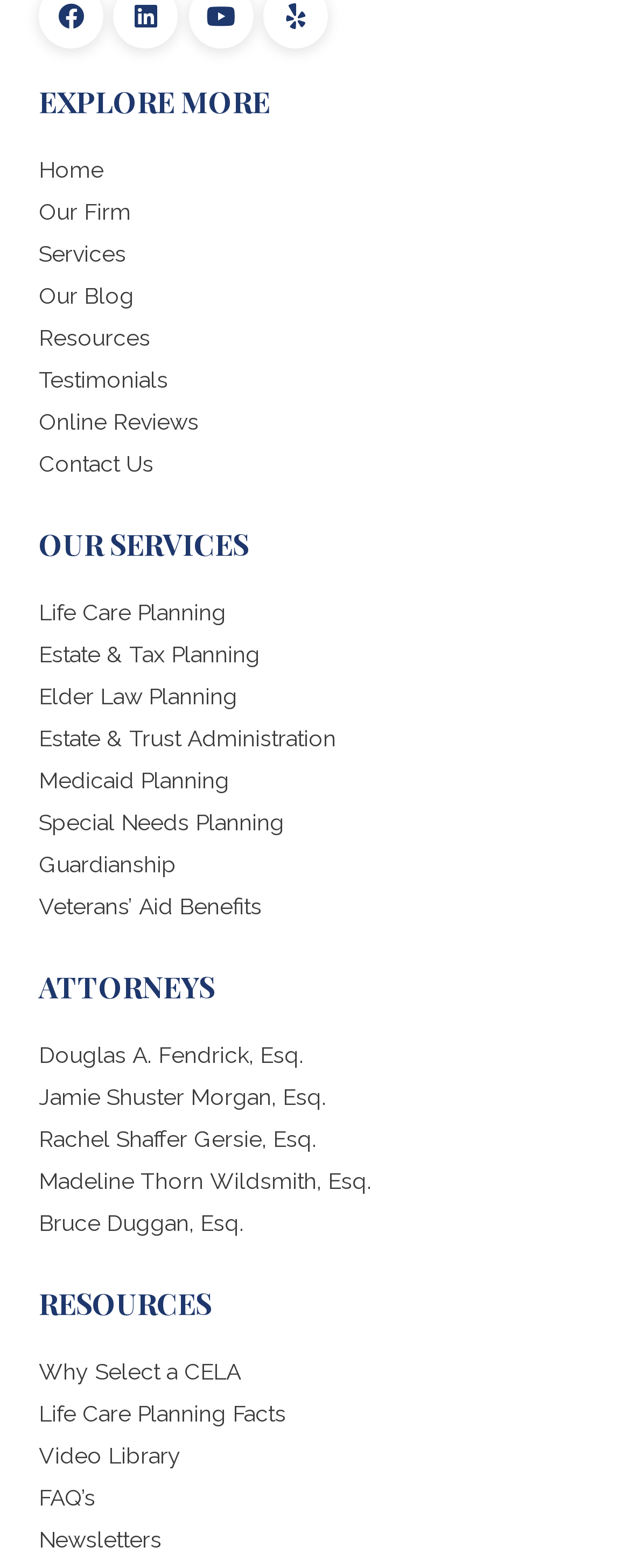Please identify the bounding box coordinates of the element that needs to be clicked to execute the following command: "Visit 'Our Blog'". Provide the bounding box using four float numbers between 0 and 1, formatted as [left, top, right, bottom].

[0.062, 0.181, 0.213, 0.197]